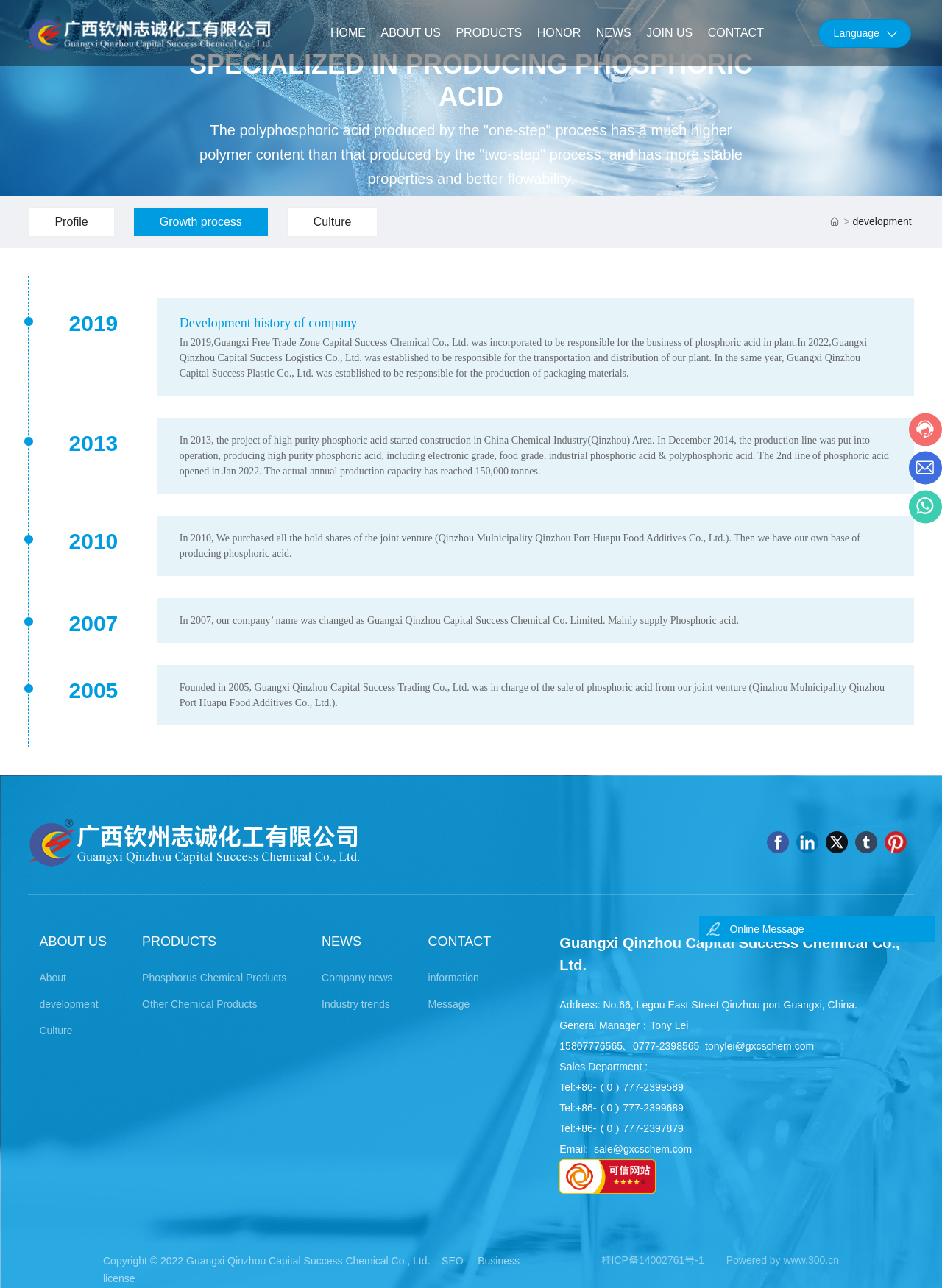What products does the company produce?
Using the image, respond with a single word or phrase.

Phosphoric acid and other chemical products